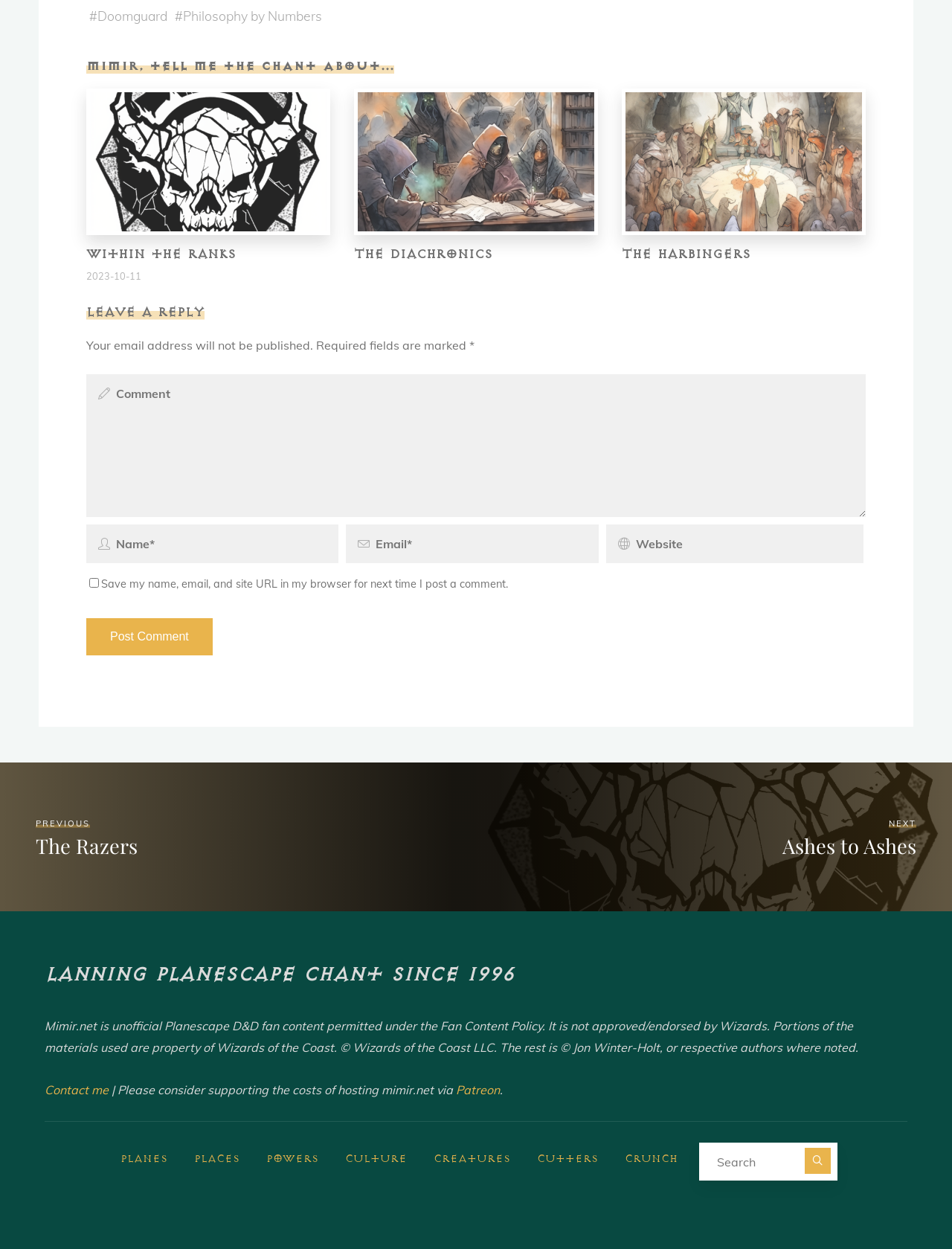Can you determine the bounding box coordinates of the area that needs to be clicked to fulfill the following instruction: "Go to the 'NEXT Ashes to Ashes' page"?

[0.822, 0.65, 0.962, 0.689]